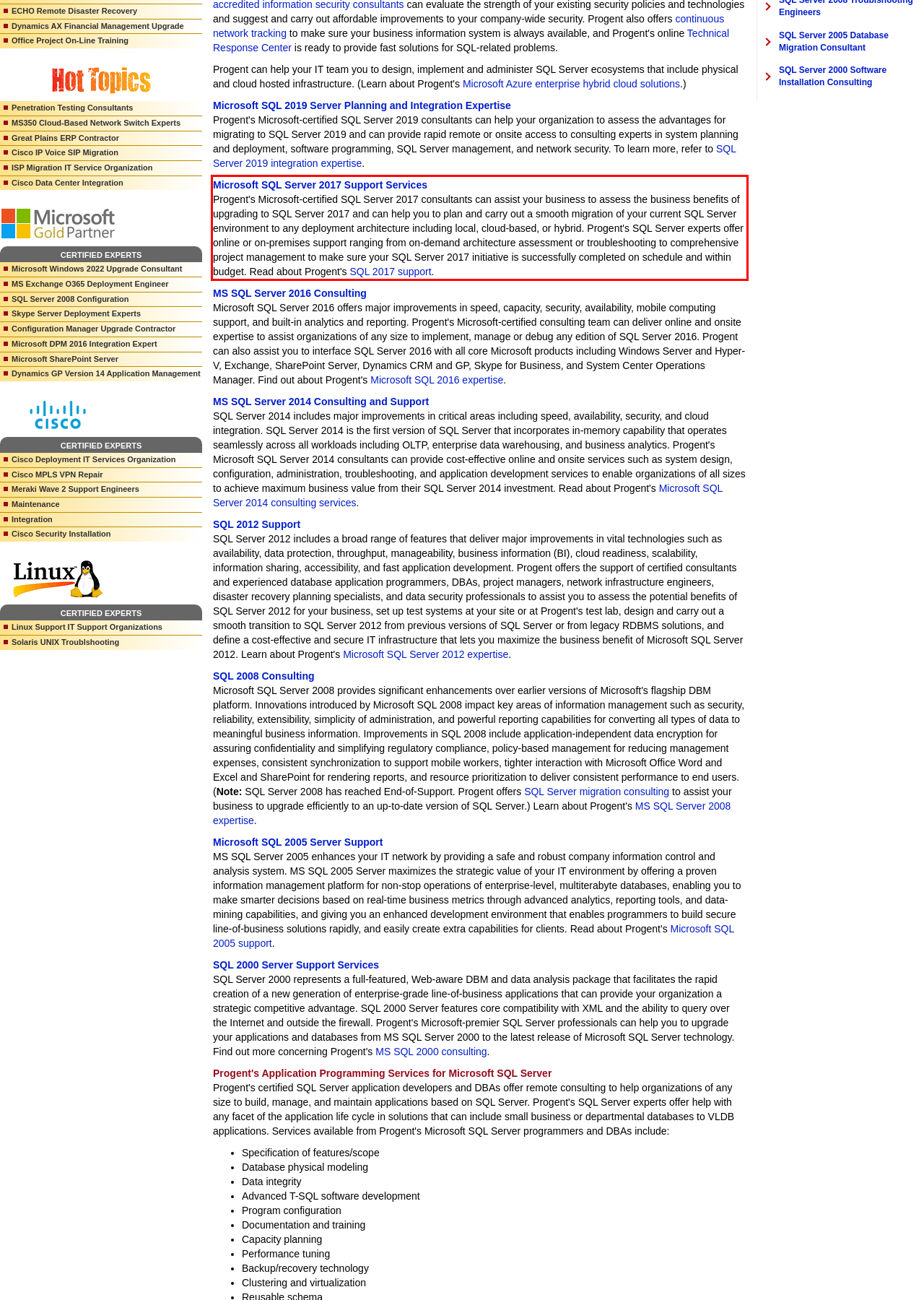Please analyze the provided webpage screenshot and perform OCR to extract the text content from the red rectangle bounding box.

Microsoft SQL Server 2017 Support Services Progent's Microsoft-certified SQL Server 2017 consultants can assist your business to assess the business benefits of upgrading to SQL Server 2017 and can help you to plan and carry out a smooth migration of your current SQL Server environment to any deployment architecture including local, cloud-based, or hybrid. Progent's SQL Server experts offer online or on-premises support ranging from on-demand architecture assessment or troubleshooting to comprehensive project management to make sure your SQL Server 2017 initiative is successfully completed on schedule and within budget. Read about Progent's SQL 2017 support.